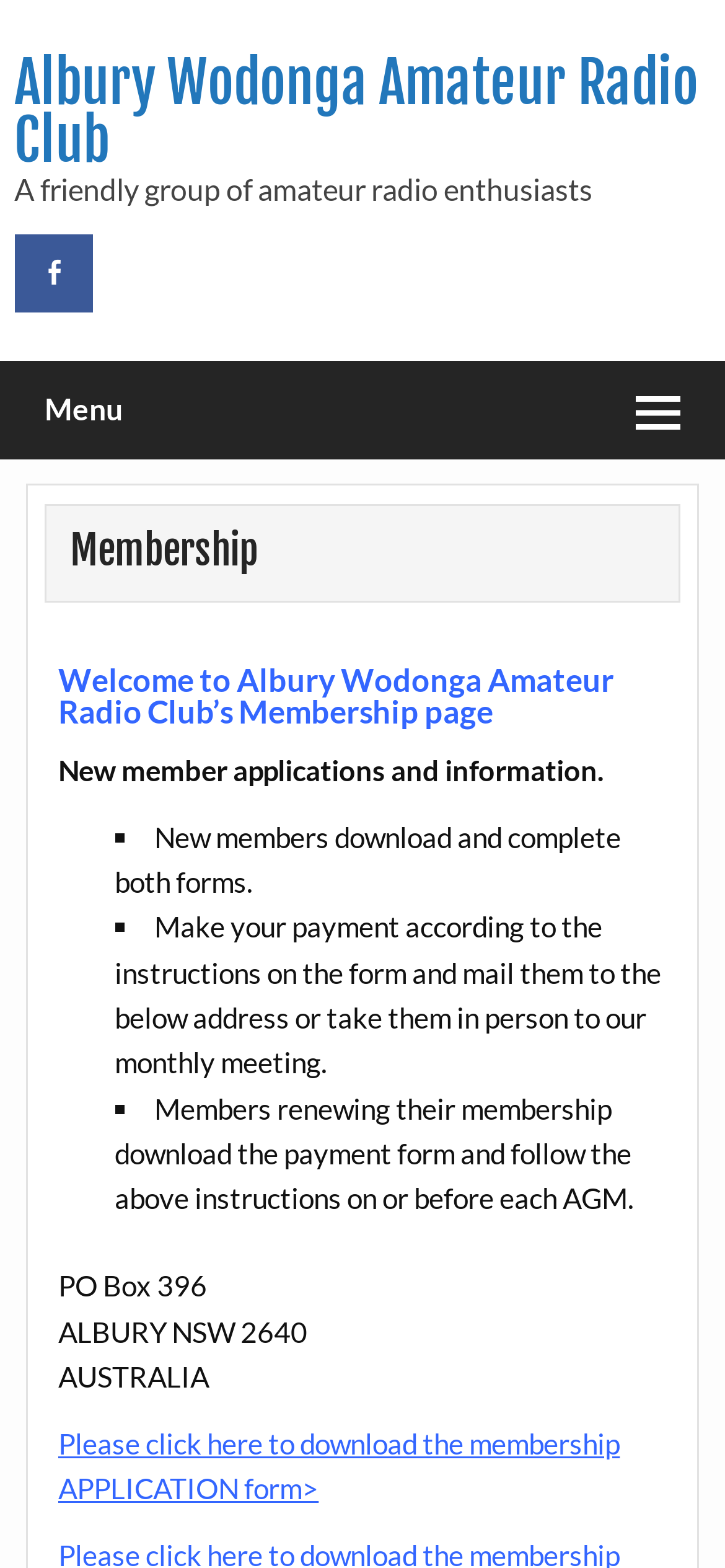Describe every aspect of the webpage comprehensively.

The webpage is about the membership of the Albury Wodonga Amateur Radio Club. At the top, there is a link to the club's homepage, followed by a brief description of the club as a friendly group of amateur radio enthusiasts. 

Below this, there is a menu button on the left side, and a heading that reads "Membership" in the middle. Underneath, there is a welcome message that introduces the club's membership page. 

The main content of the page is divided into sections, each marked with a bullet point. The first section provides information for new member applications, instructing them to download and complete two forms. The second section explains how to make payments and submit the forms. The third section is for members renewing their membership, with instructions to download the payment form and follow the same process as new members.

At the bottom of the page, there is the club's mailing address, including a PO box, city, state, and country. Finally, there is a link to download the membership application form.